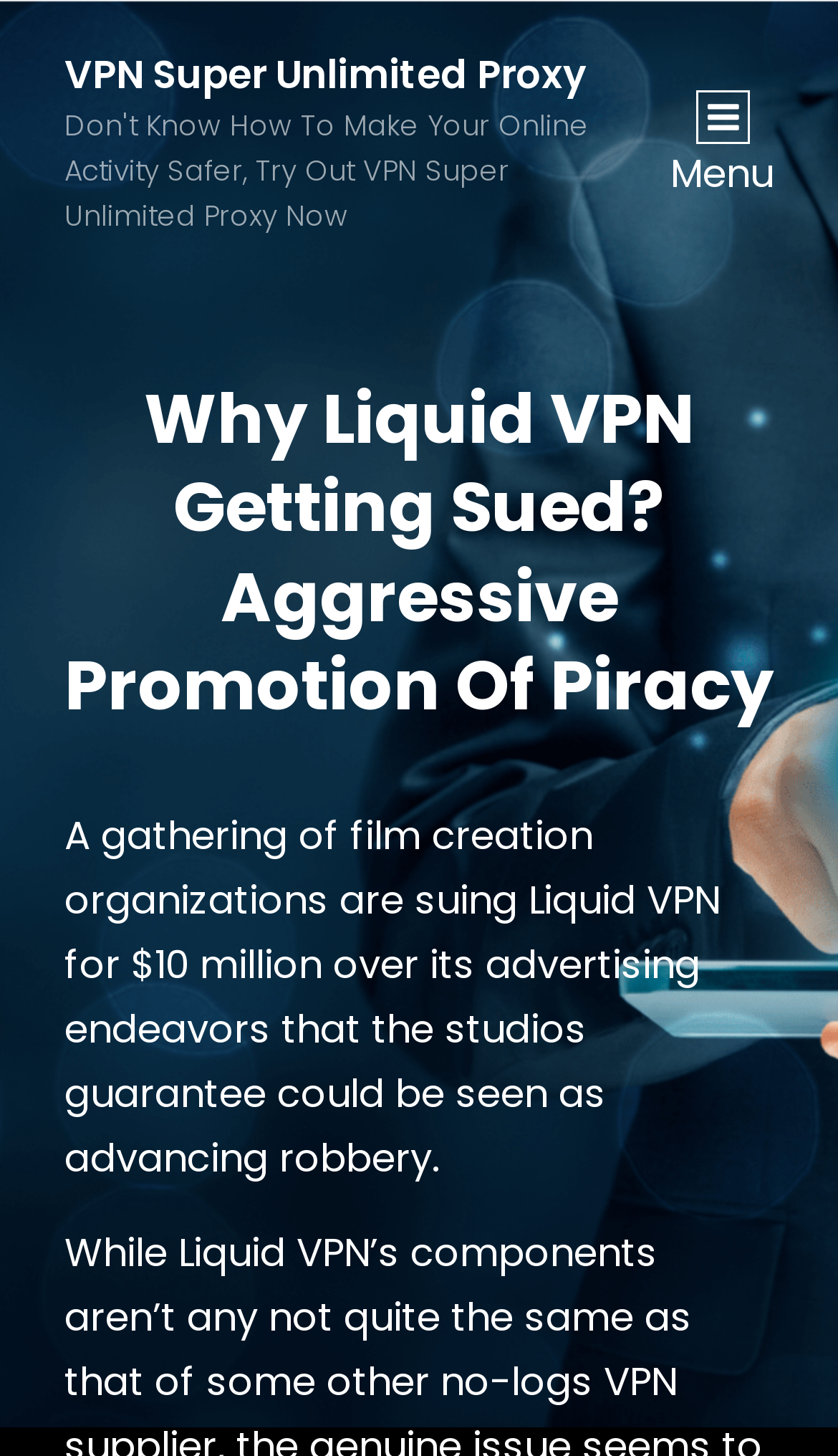Locate the bounding box of the UI element defined by this description: "VPN Super Unlimited Proxy". The coordinates should be given as four float numbers between 0 and 1, formatted as [left, top, right, bottom].

[0.077, 0.032, 0.7, 0.069]